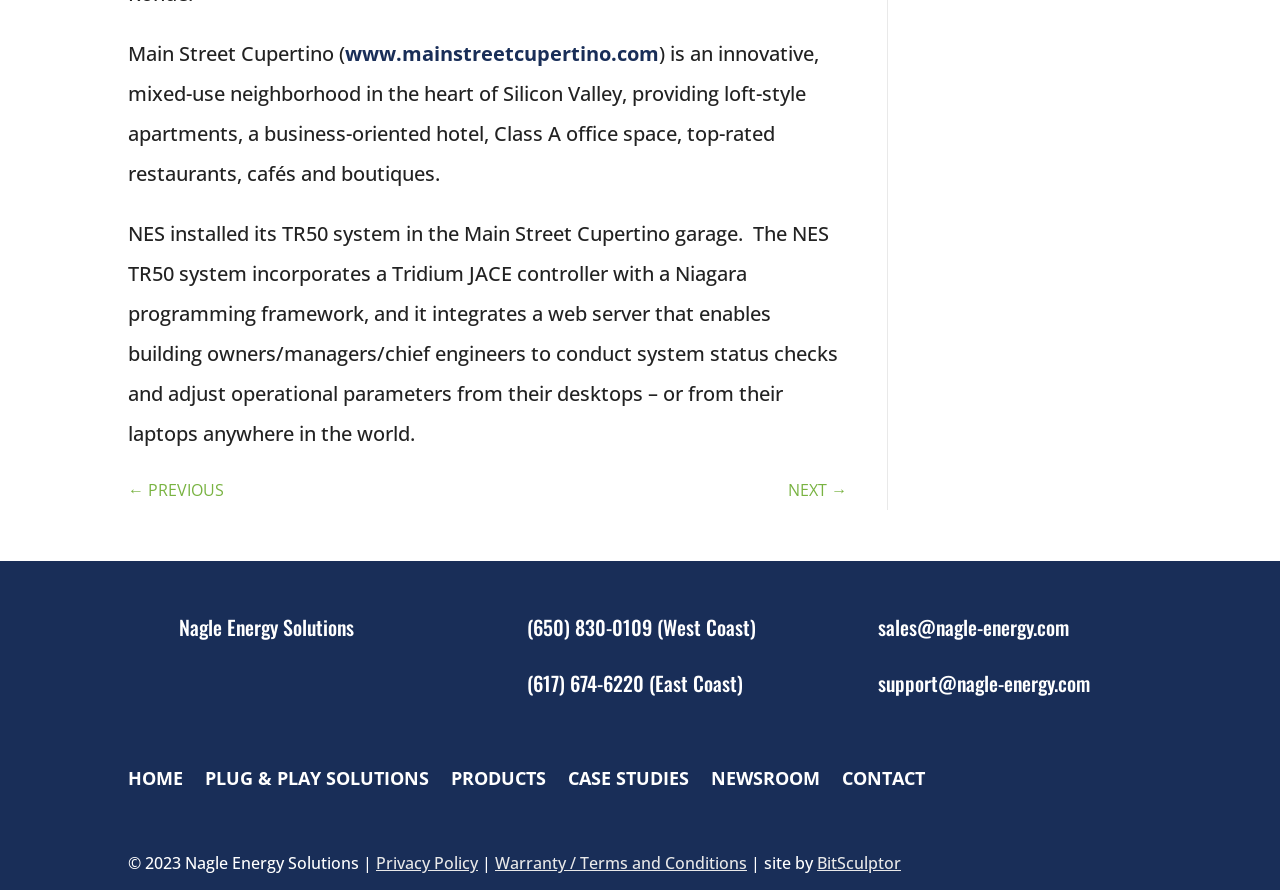Please determine the bounding box coordinates for the element with the description: "Case Studies".

[0.444, 0.862, 0.538, 0.897]